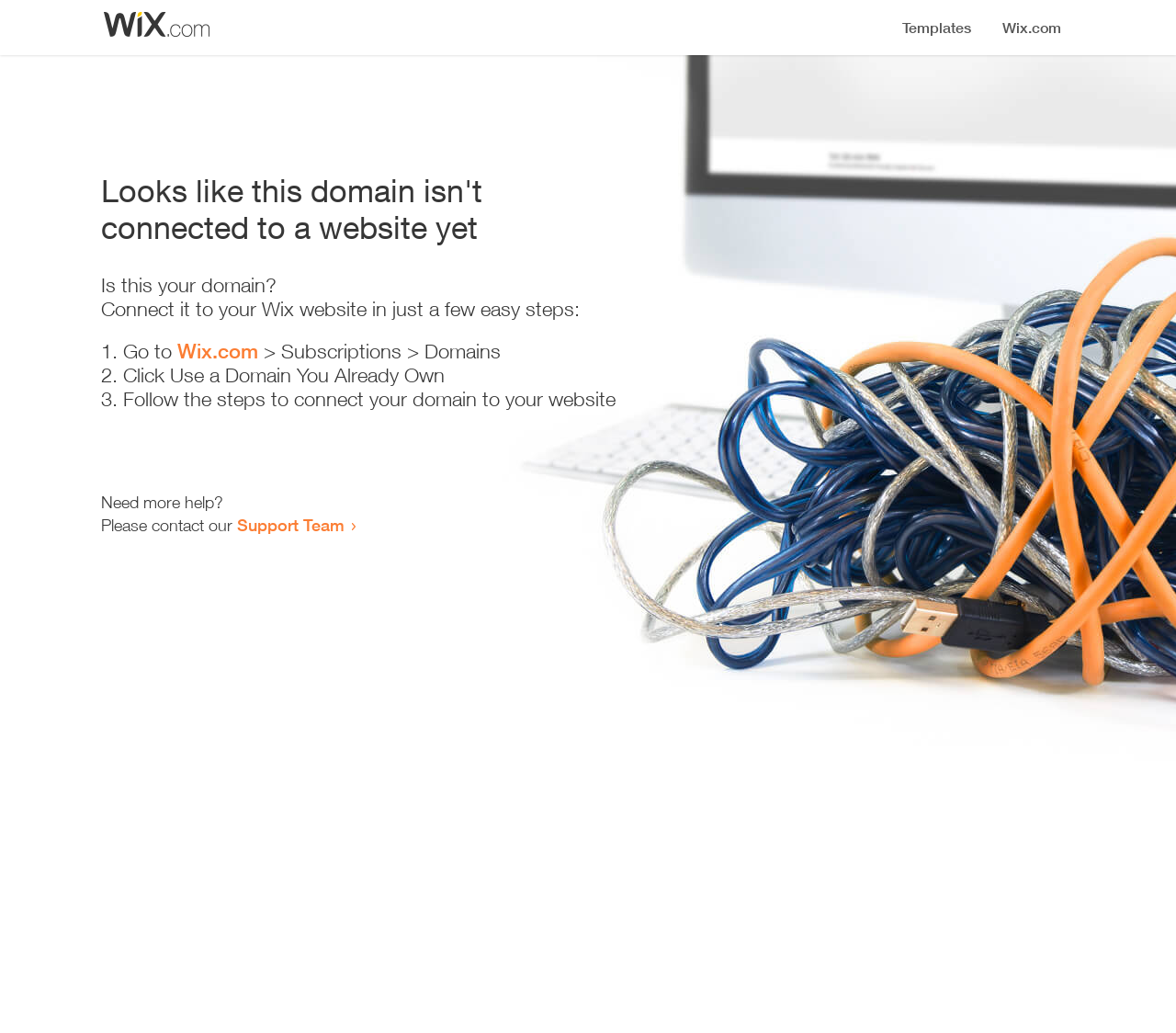What is the status of the domain?
Please utilize the information in the image to give a detailed response to the question.

Based on the heading 'Looks like this domain isn't connected to a website yet', it is clear that the domain is not connected to a website.